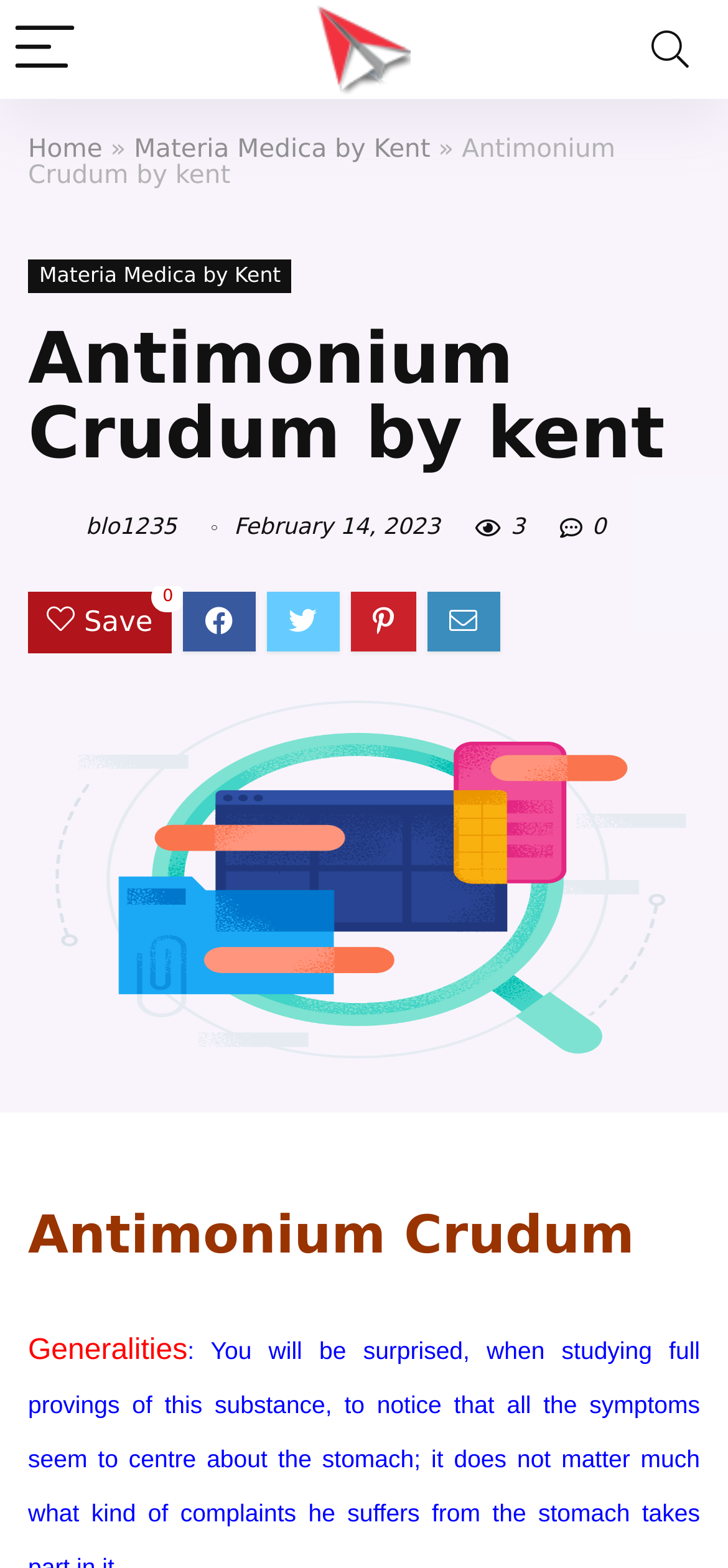Please provide a comprehensive response to the question below by analyzing the image: 
What is the section title below the heading 'Antimonium Crudum by kent'?

The section title below the heading 'Antimonium Crudum by kent' is 'Generalities' as indicated by the static text 'Generalities' which is located below the heading.